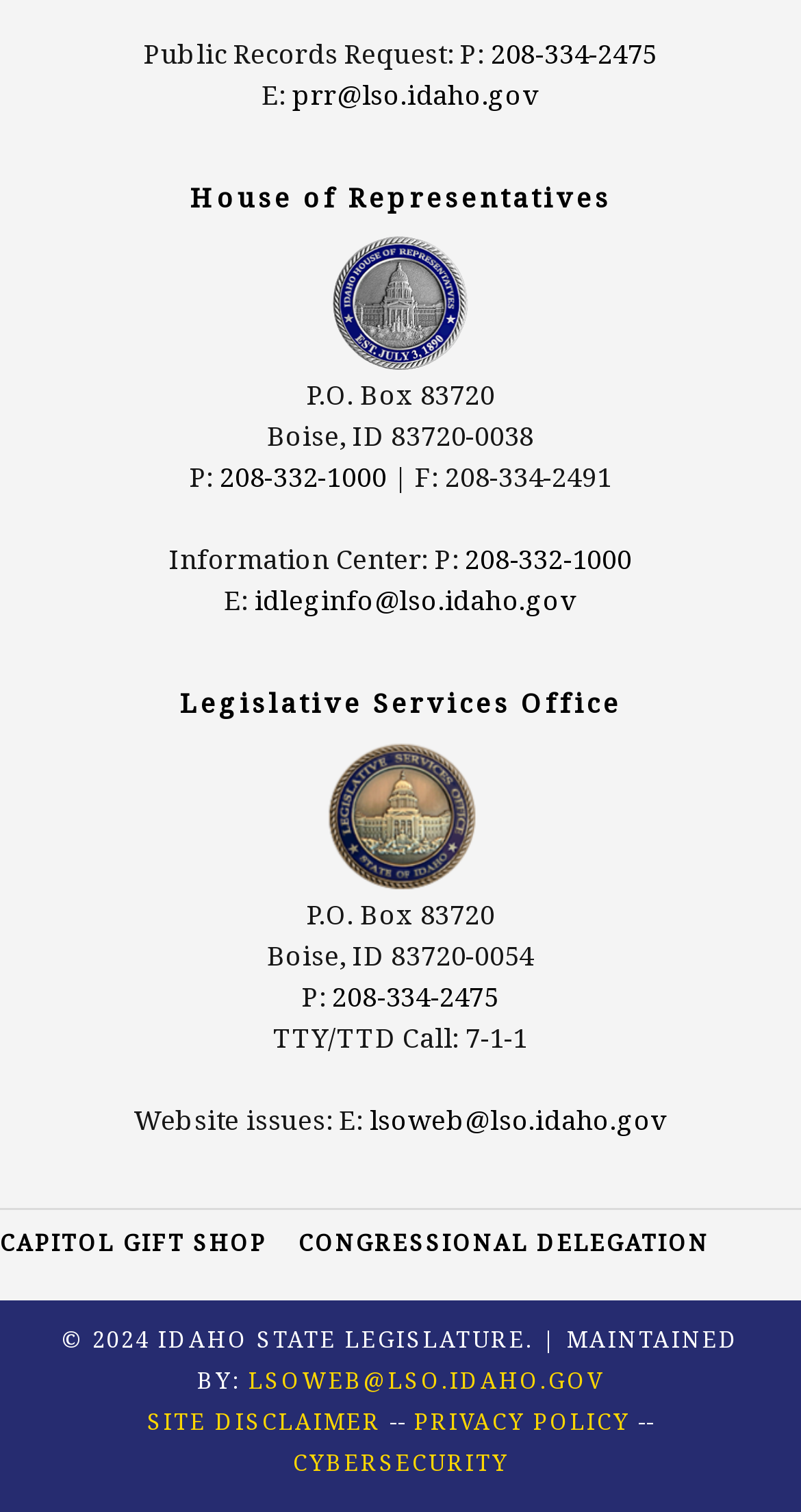Please identify the coordinates of the bounding box that should be clicked to fulfill this instruction: "Report website issues".

[0.461, 0.728, 0.834, 0.752]